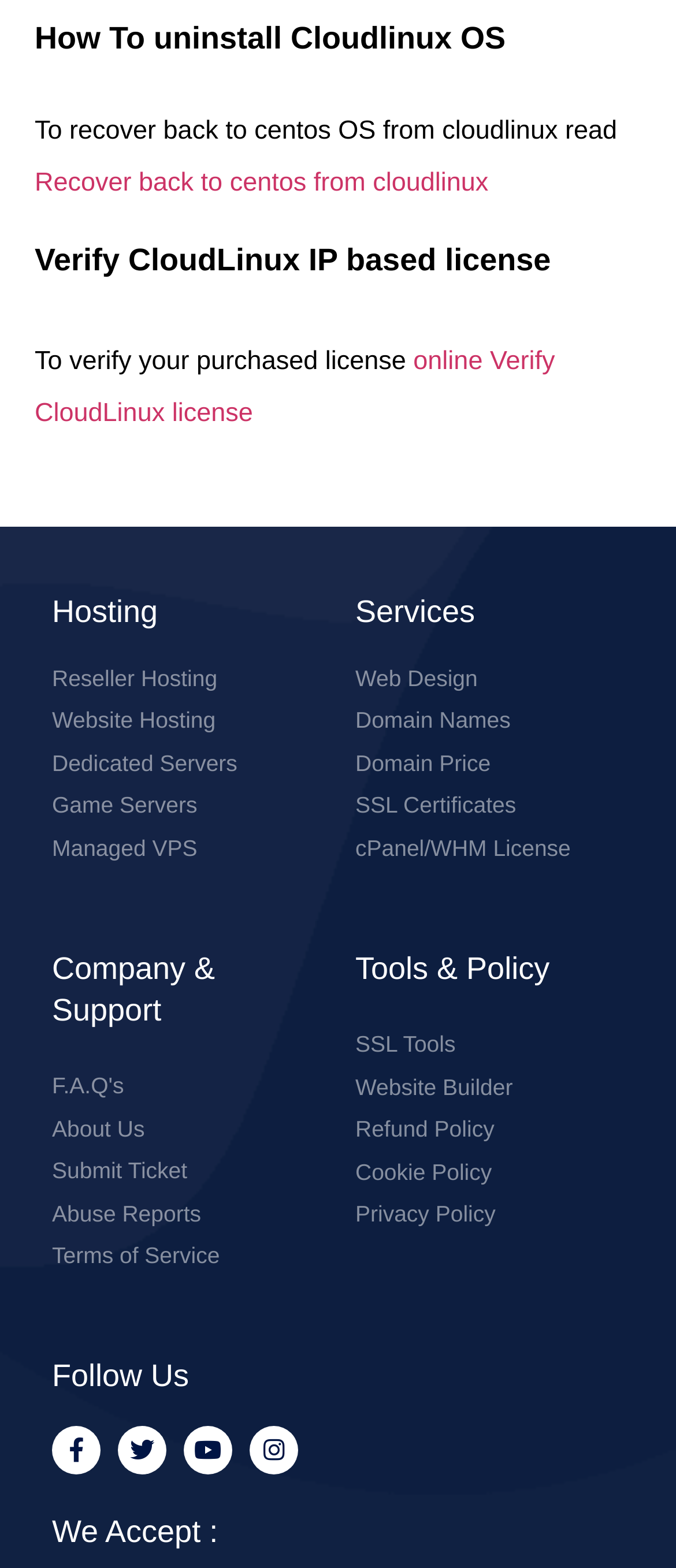Identify the bounding box coordinates for the region to click in order to carry out this instruction: "Verify online CloudLinux license". Provide the coordinates using four float numbers between 0 and 1, formatted as [left, top, right, bottom].

[0.051, 0.221, 0.821, 0.273]